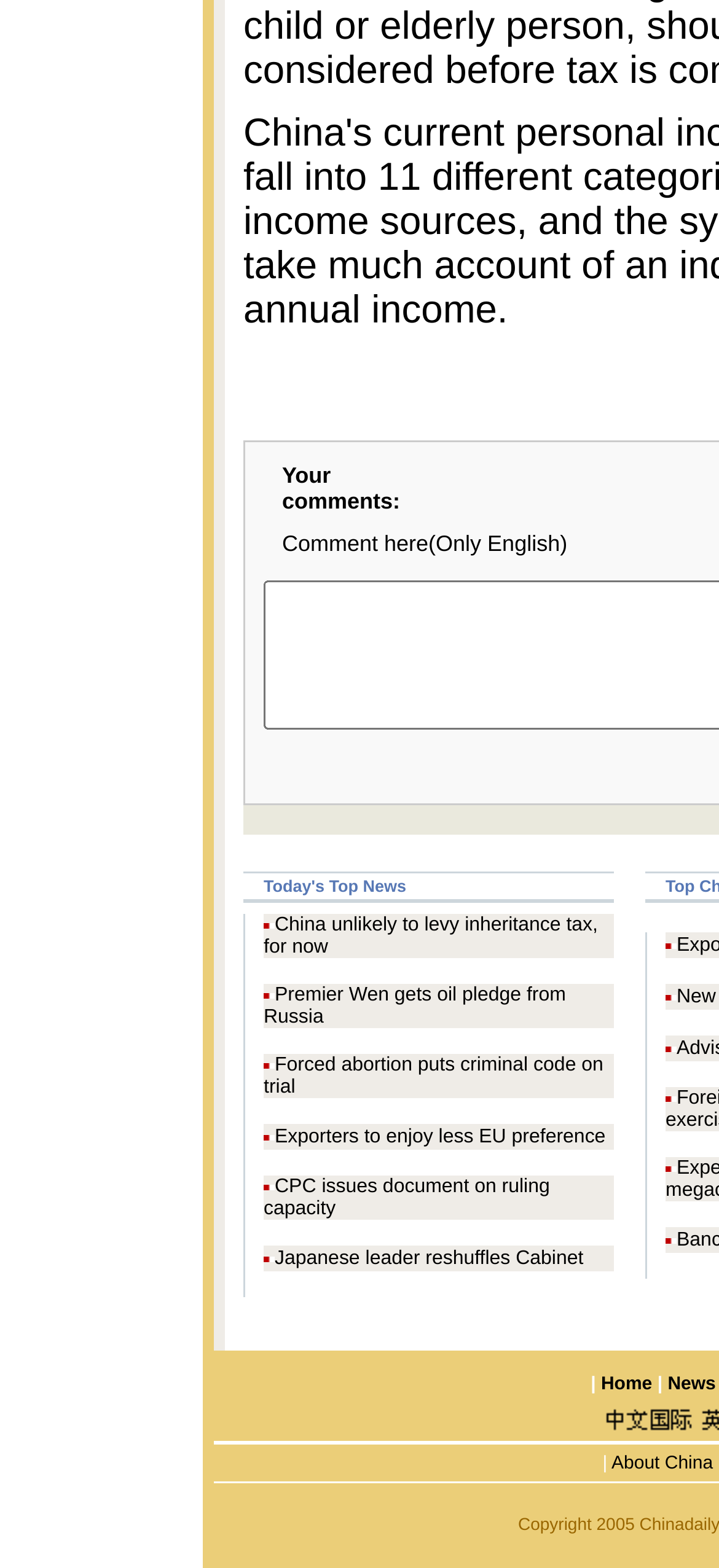Can you determine the bounding box coordinates of the area that needs to be clicked to fulfill the following instruction: "Read 'CPC issues document on ruling capacity'"?

[0.367, 0.75, 0.765, 0.778]